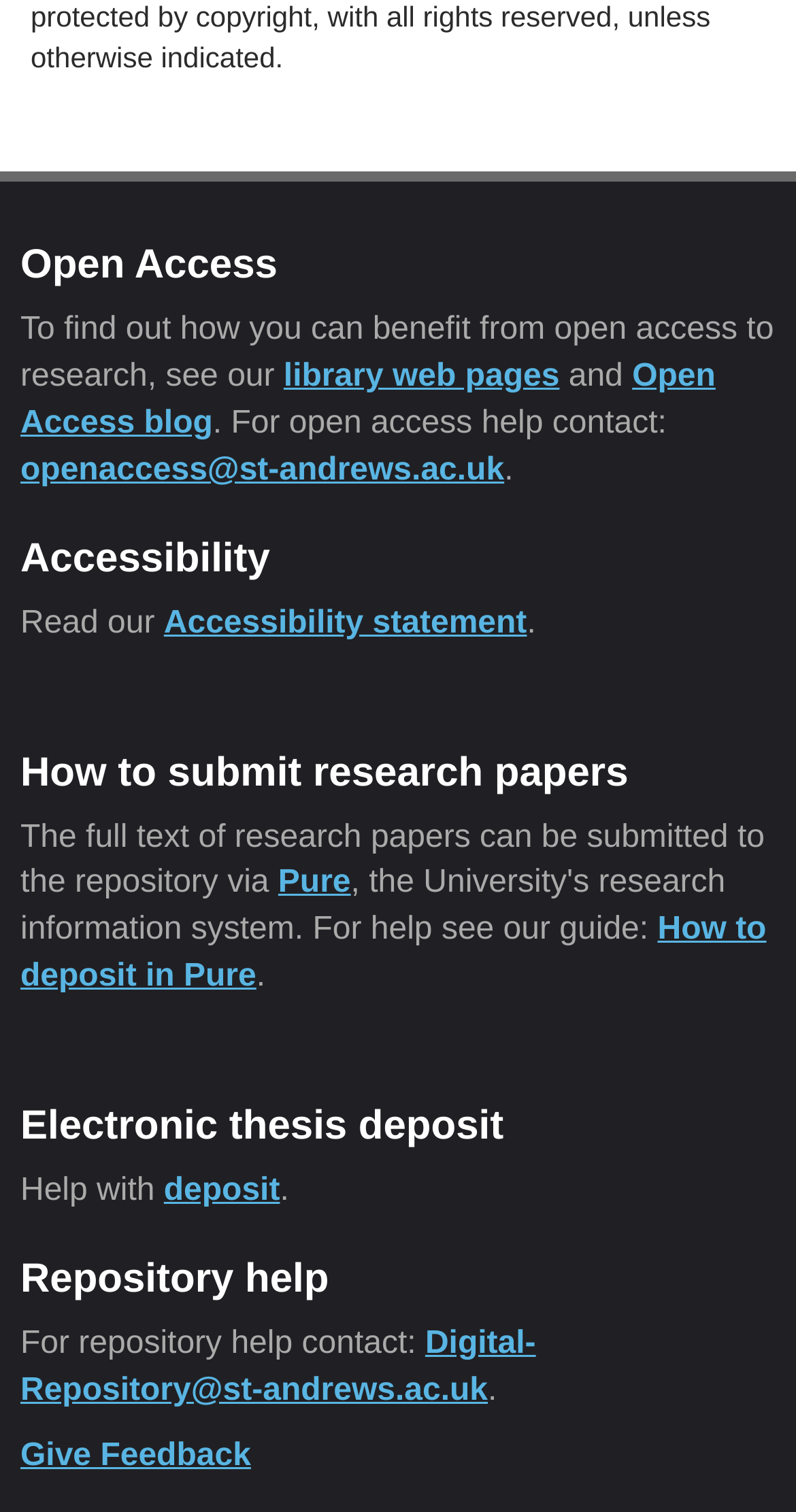From the webpage screenshot, predict the bounding box of the UI element that matches this description: "How to deposit in Pure".

[0.026, 0.604, 0.963, 0.657]